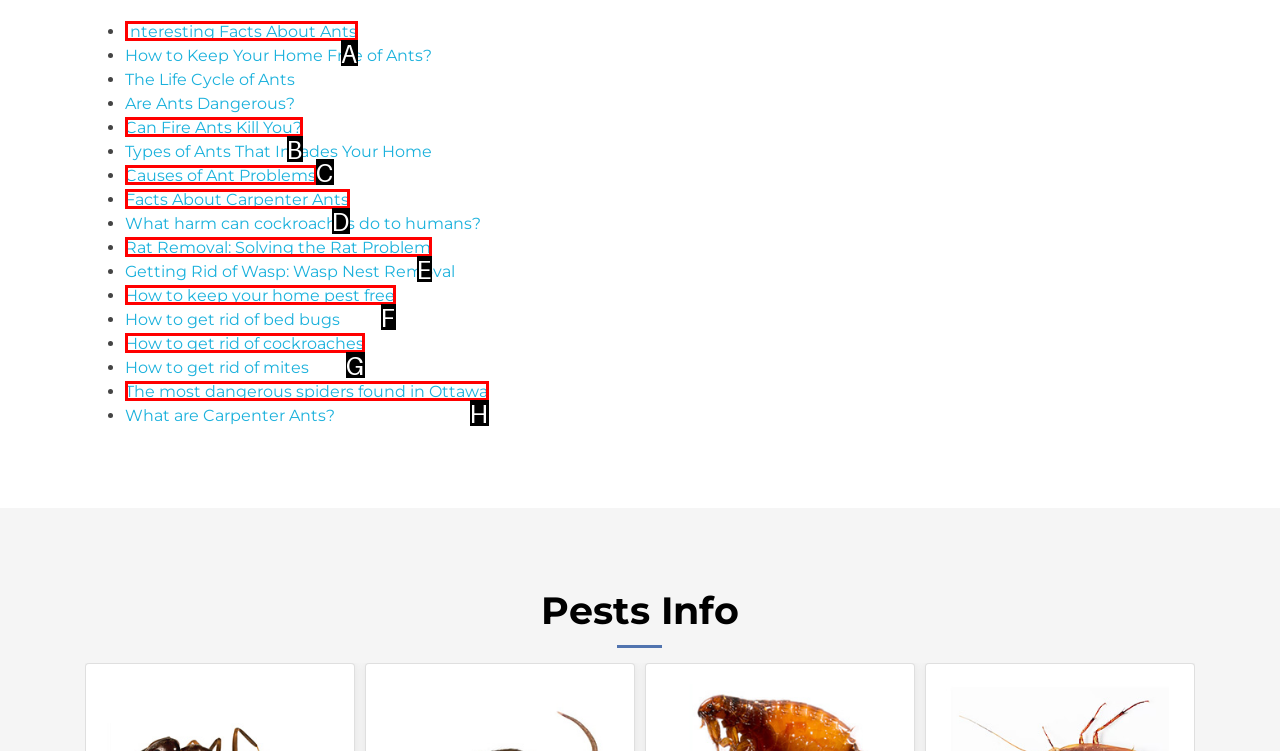Which lettered UI element aligns with this description: Interesting Facts About Ants
Provide your answer using the letter from the available choices.

A